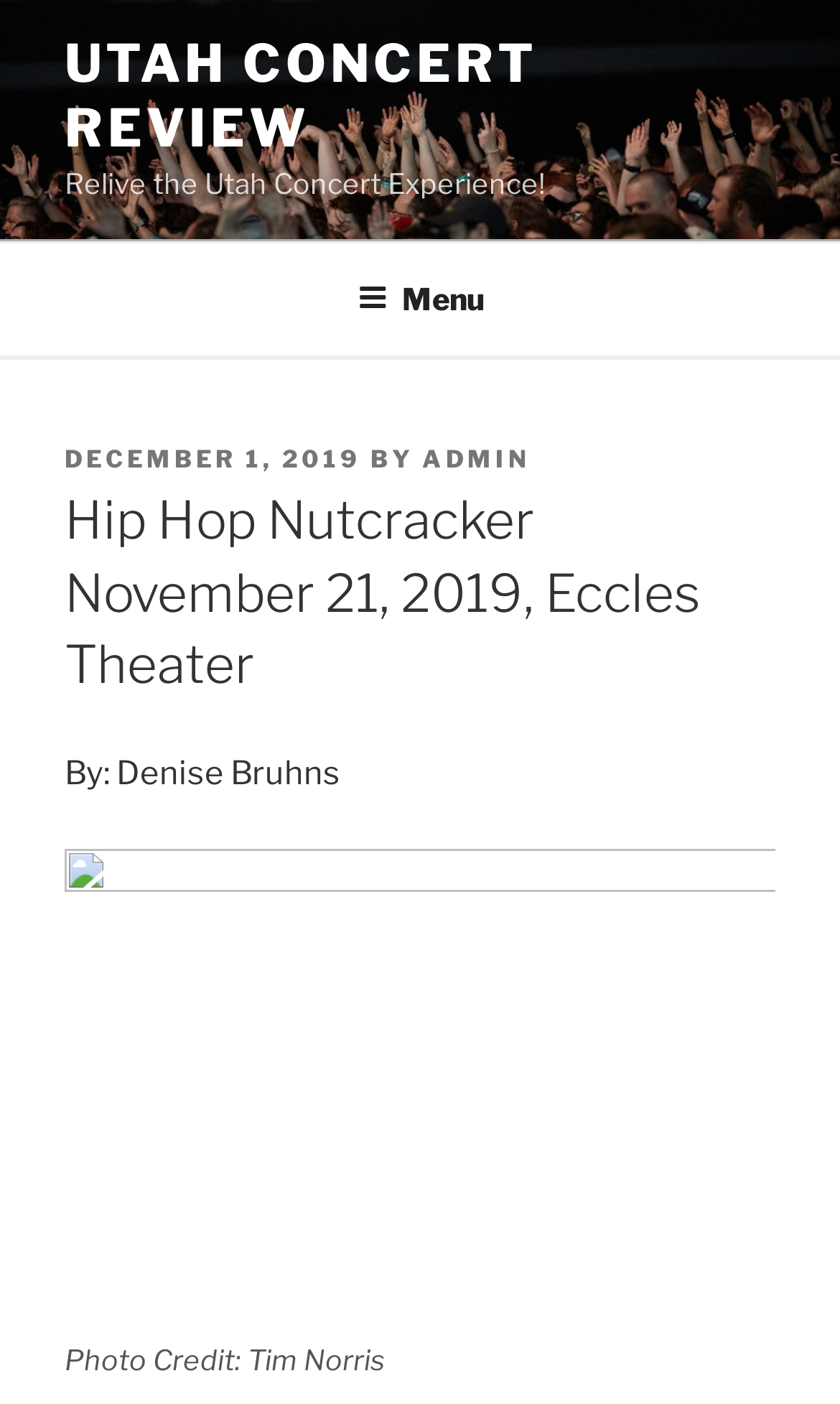Determine and generate the text content of the webpage's headline.

Hip Hop Nutcracker November 21, 2019, Eccles Theater